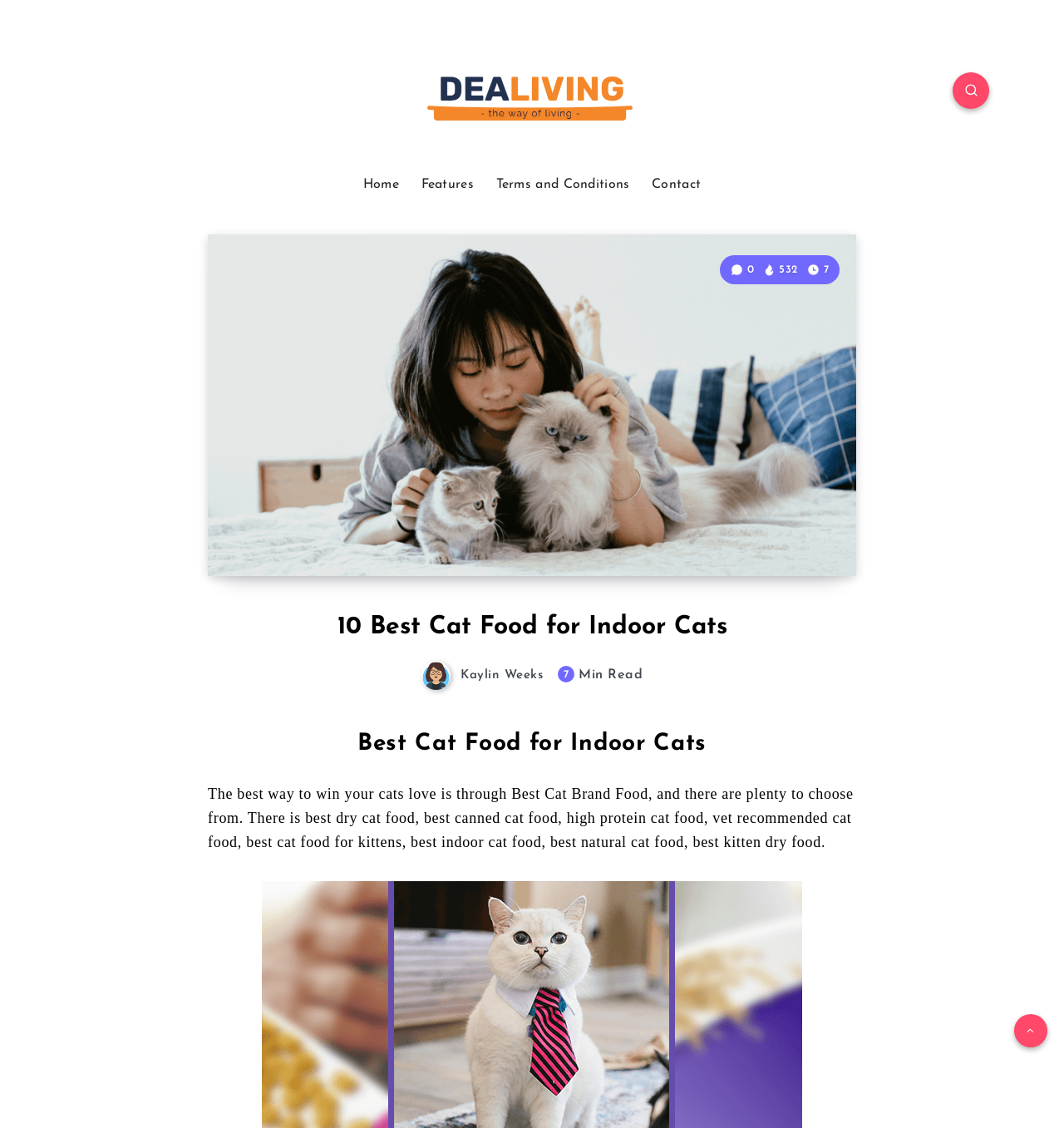Find the bounding box coordinates of the element I should click to carry out the following instruction: "read the article".

[0.195, 0.54, 0.805, 0.572]